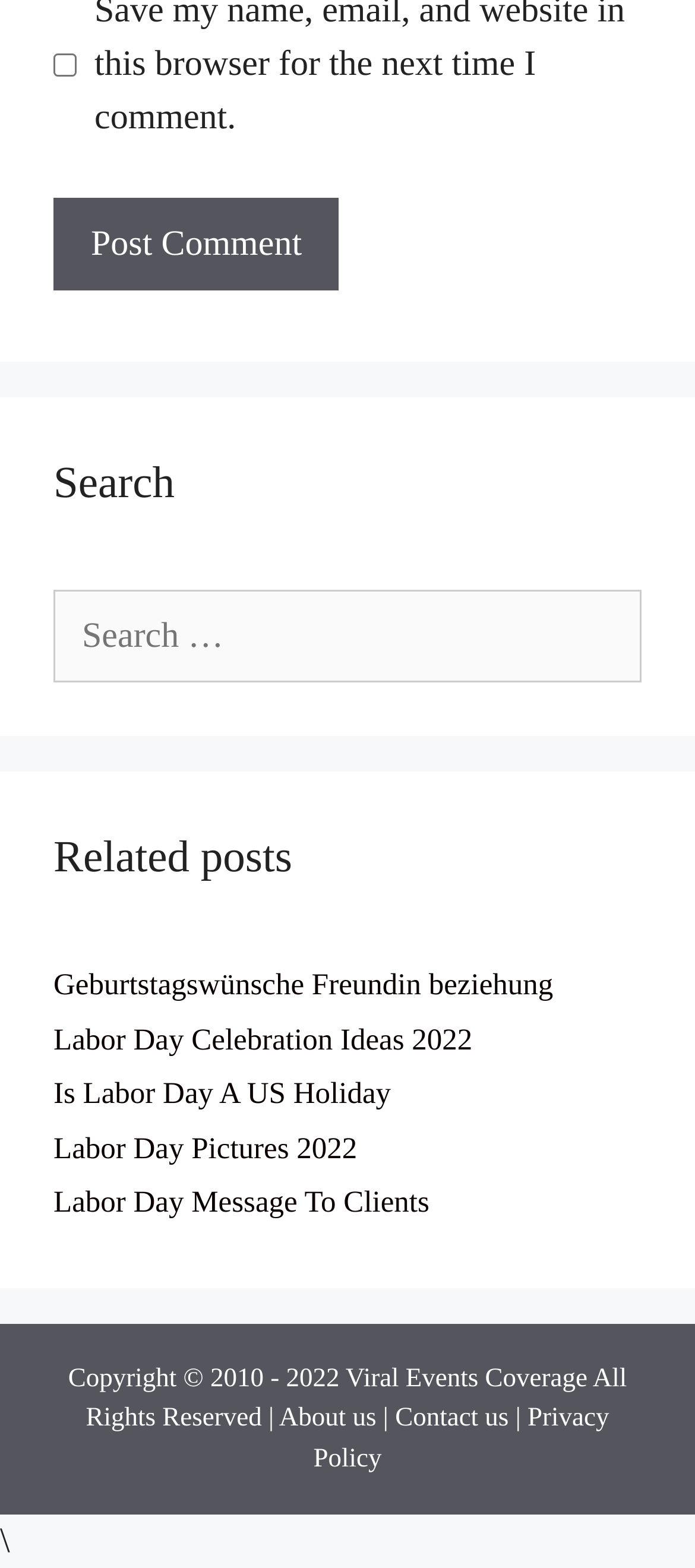Can you determine the bounding box coordinates of the area that needs to be clicked to fulfill the following instruction: "Check the checkbox to save your name and email"?

[0.077, 0.034, 0.11, 0.049]